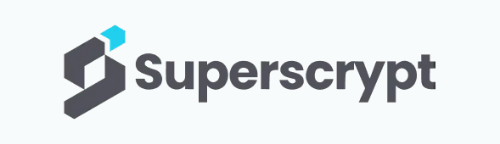Explain what is happening in the image with as much detail as possible.

The image features the logo of "Superscrypt," which combines a modern, sleek design with a block-inspired graphic element prominently displayed alongside the company name. The logo utilizes a color palette of gray and light blue, suggesting innovation and professionalism. This branding aligns with Superscrypt's focus on facilitating seamless teamwork and efficient feedback collection, further emphasizing its role in supporting developers and enhancing collaboration within teams and communities. The use of geometric shapes in the logo reflects adaptability and structure, embodying the core principles of a development framework that is both flexible and robust.